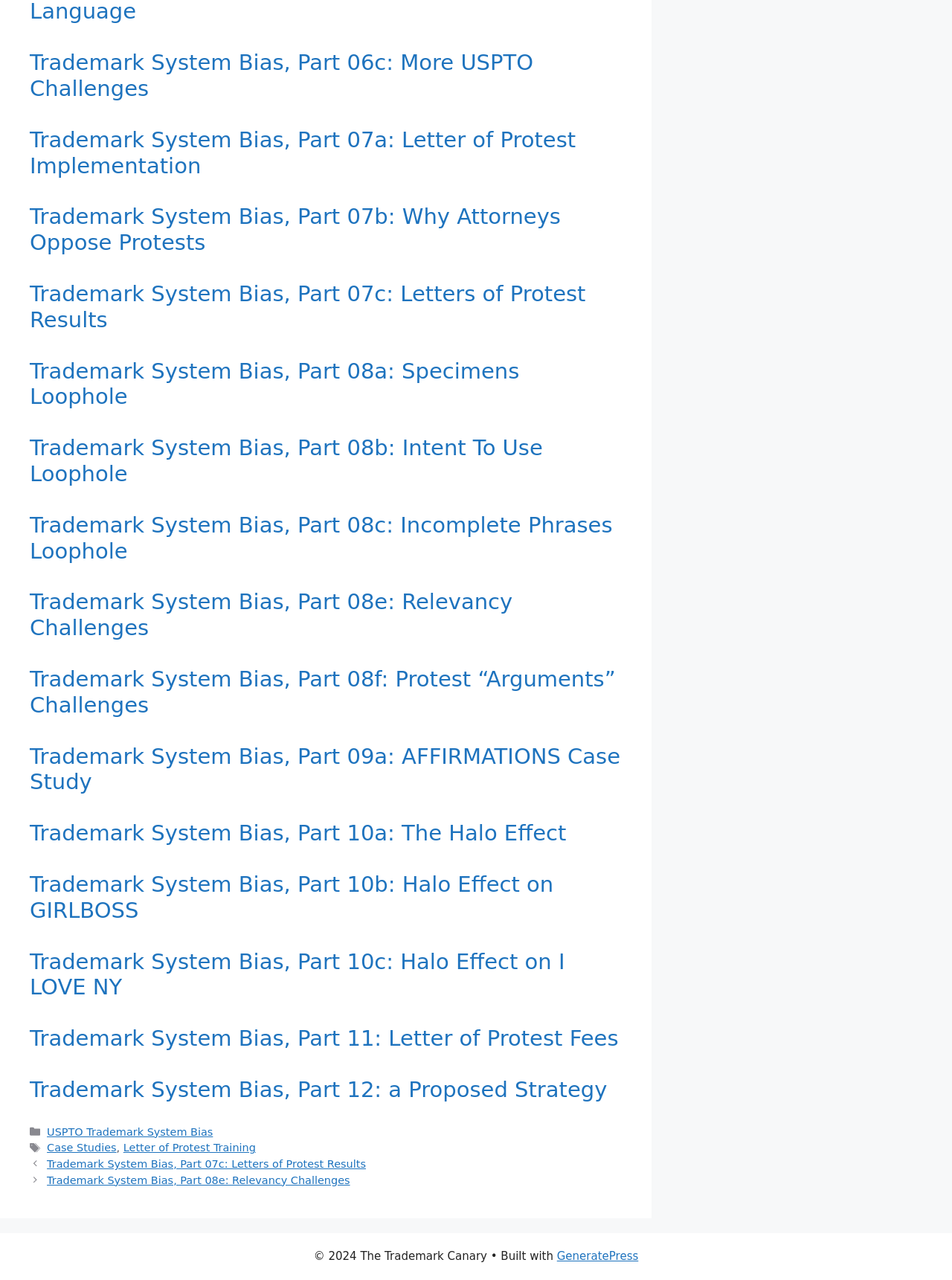Based on the image, give a detailed response to the question: What is the topic of the articles on this webpage?

Based on the headings of the articles, it appears that the topic of the articles on this webpage is related to Trademark System Bias, with specific parts and subtopics such as USPTO challenges, Letter of Protest Implementation, and Relevancy Challenges.